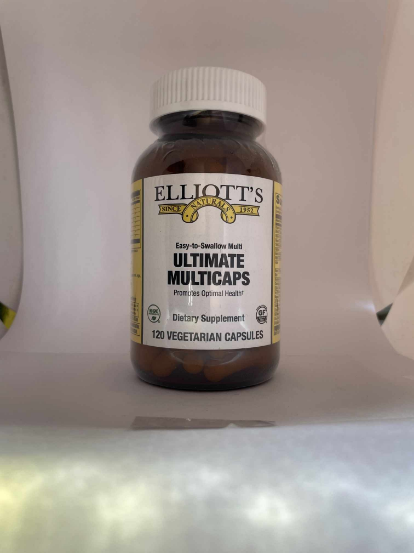Is the bottle transparent?
Using the image, elaborate on the answer with as much detail as possible.

The caption describes the bottle as 'opaque', which means it is not transparent. If it were transparent, the contents of the bottle would be visible from the outside.